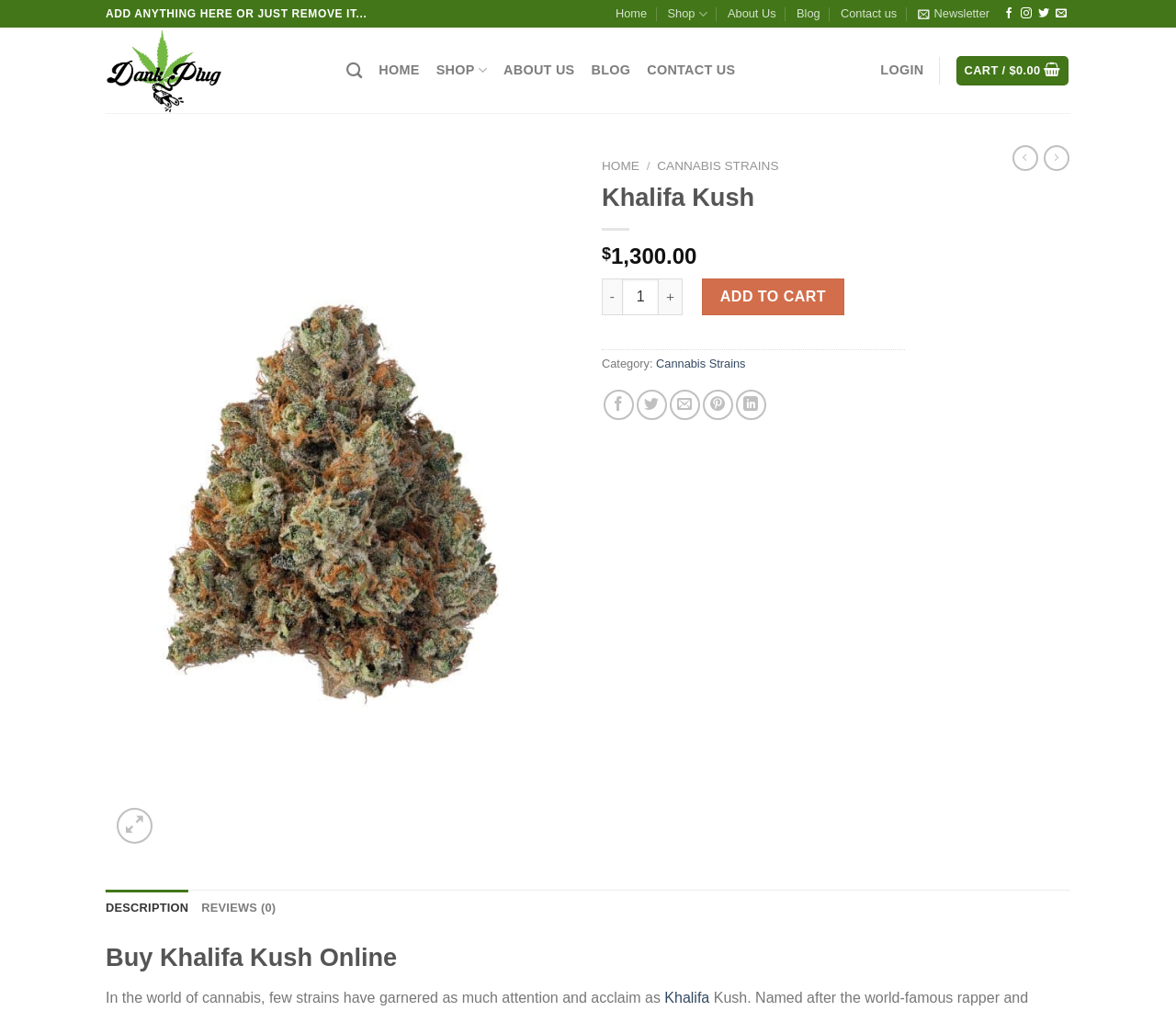What is the category of Khalifa Kush?
Provide a detailed answer to the question, using the image to inform your response.

The category of Khalifa Kush can be found in the link element with the text 'Cannabis Strains'.